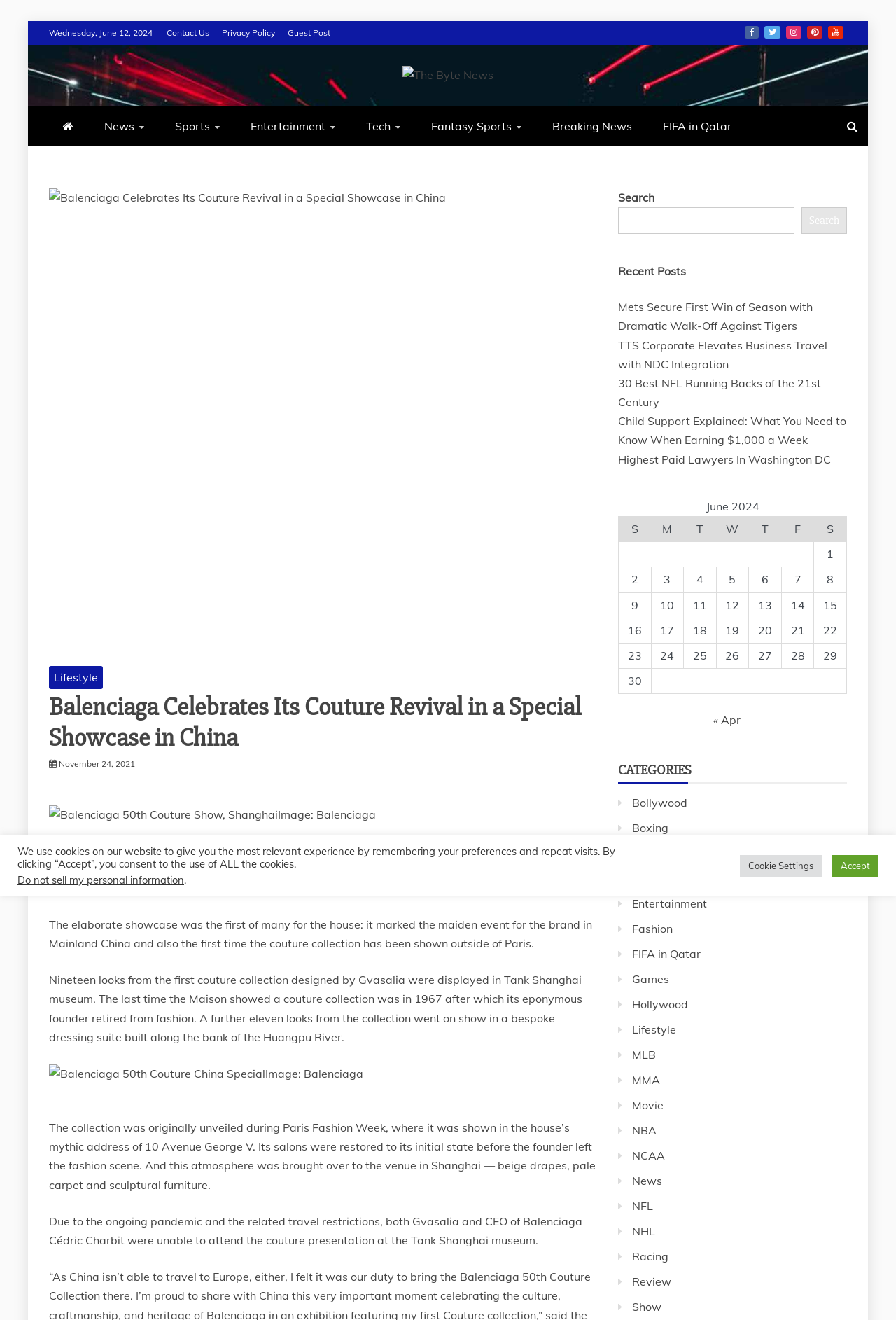What is the name of the museum where the couture collection was displayed?
Give a one-word or short phrase answer based on the image.

Tank Shanghai museum